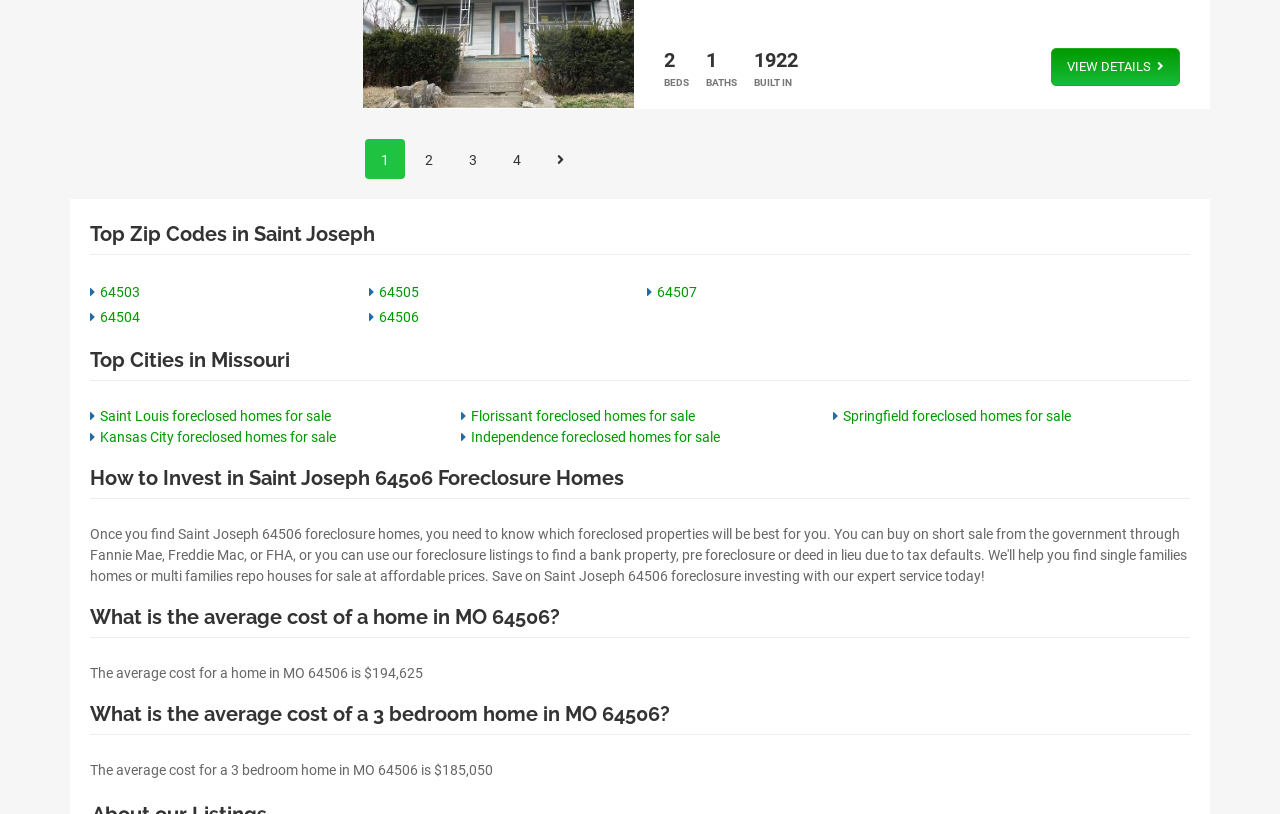Identify the bounding box coordinates of the element that should be clicked to fulfill this task: "Select page 1". The coordinates should be provided as four float numbers between 0 and 1, i.e., [left, top, right, bottom].

[0.285, 0.17, 0.316, 0.219]